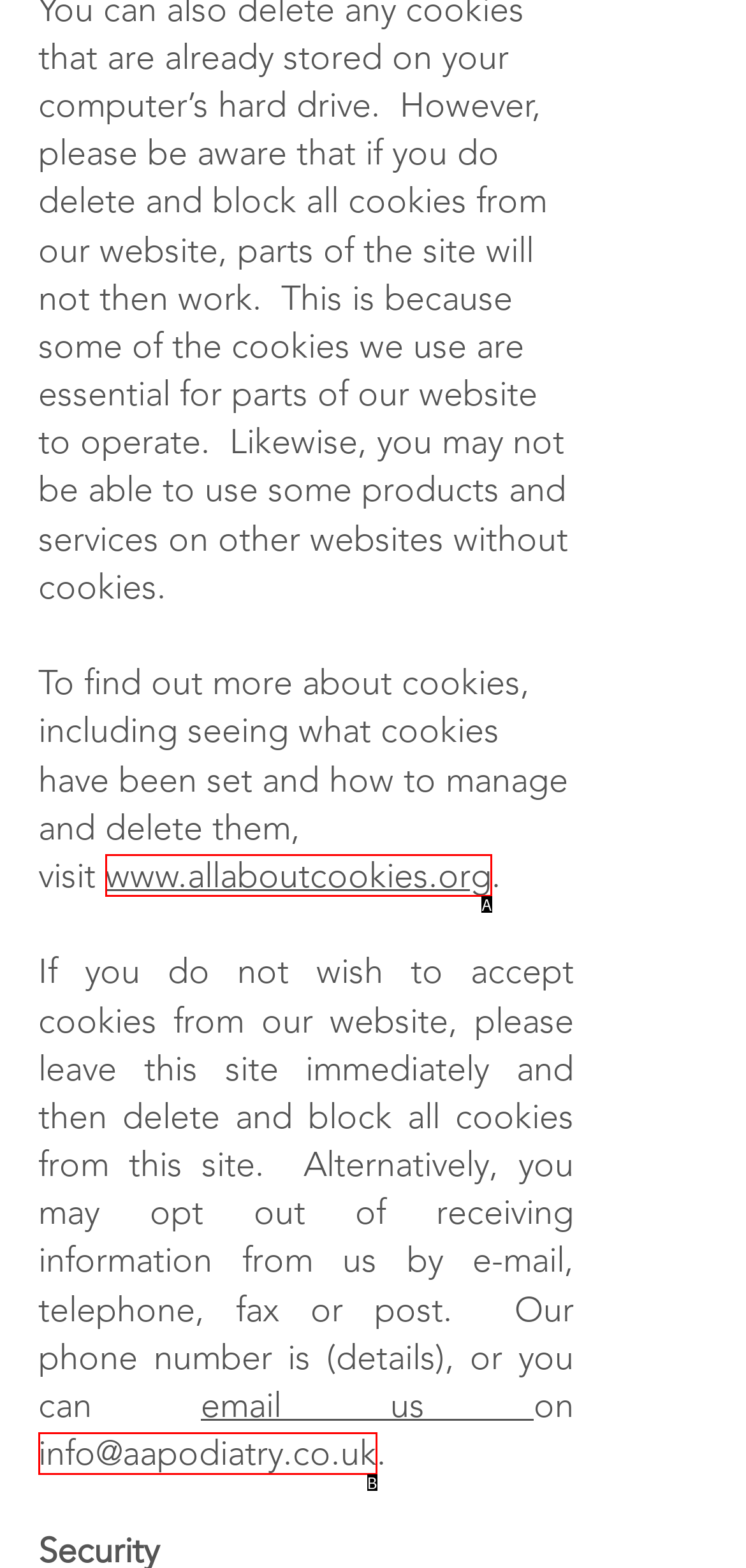Select the option that aligns with the description: info@aapodiatry.co.uk
Respond with the letter of the correct choice from the given options.

B